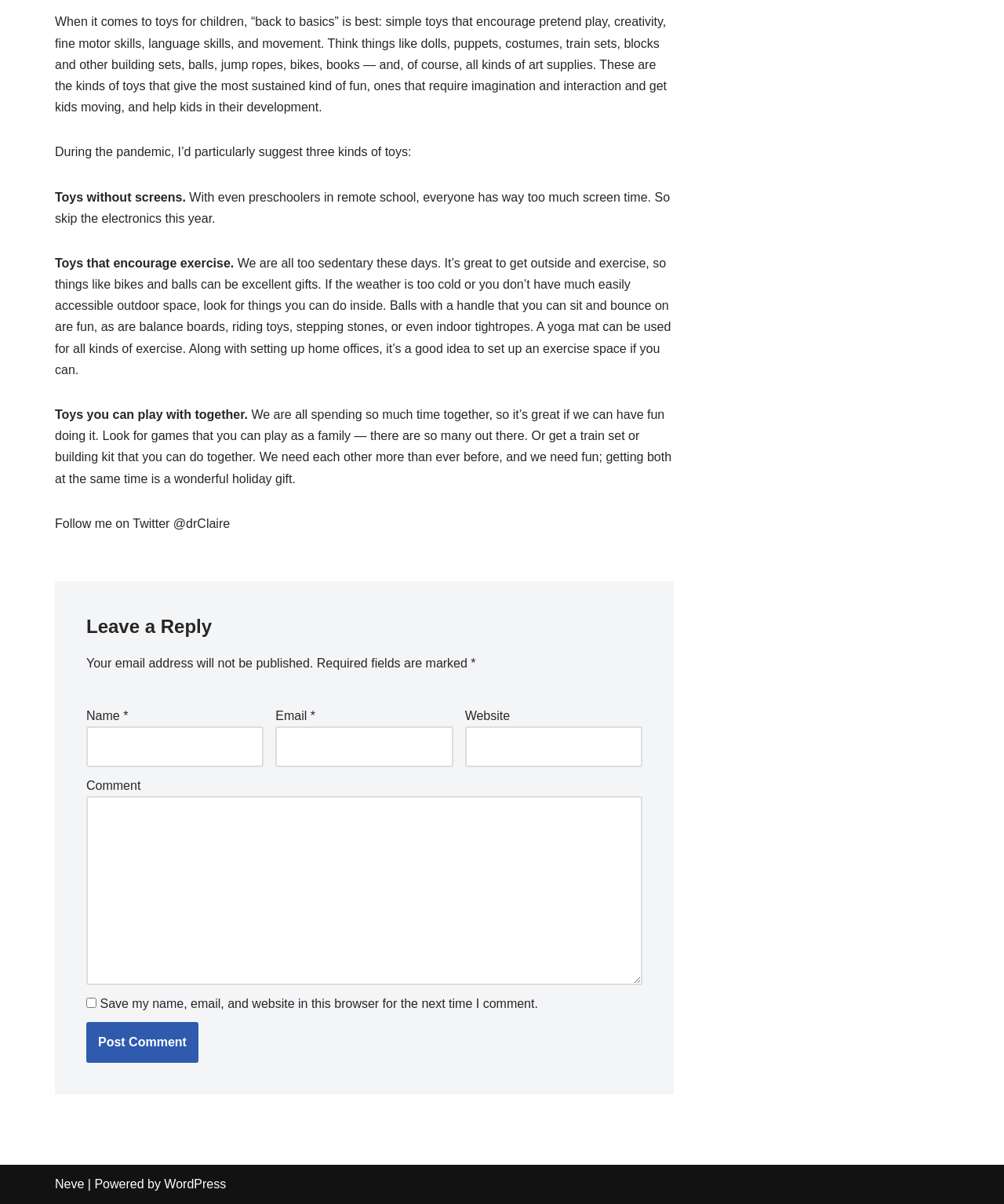What is the author's Twitter handle?
Kindly answer the question with as much detail as you can.

The author's Twitter handle is mentioned at the end of the main content, where it says 'Follow me on Twitter @drClaire'.